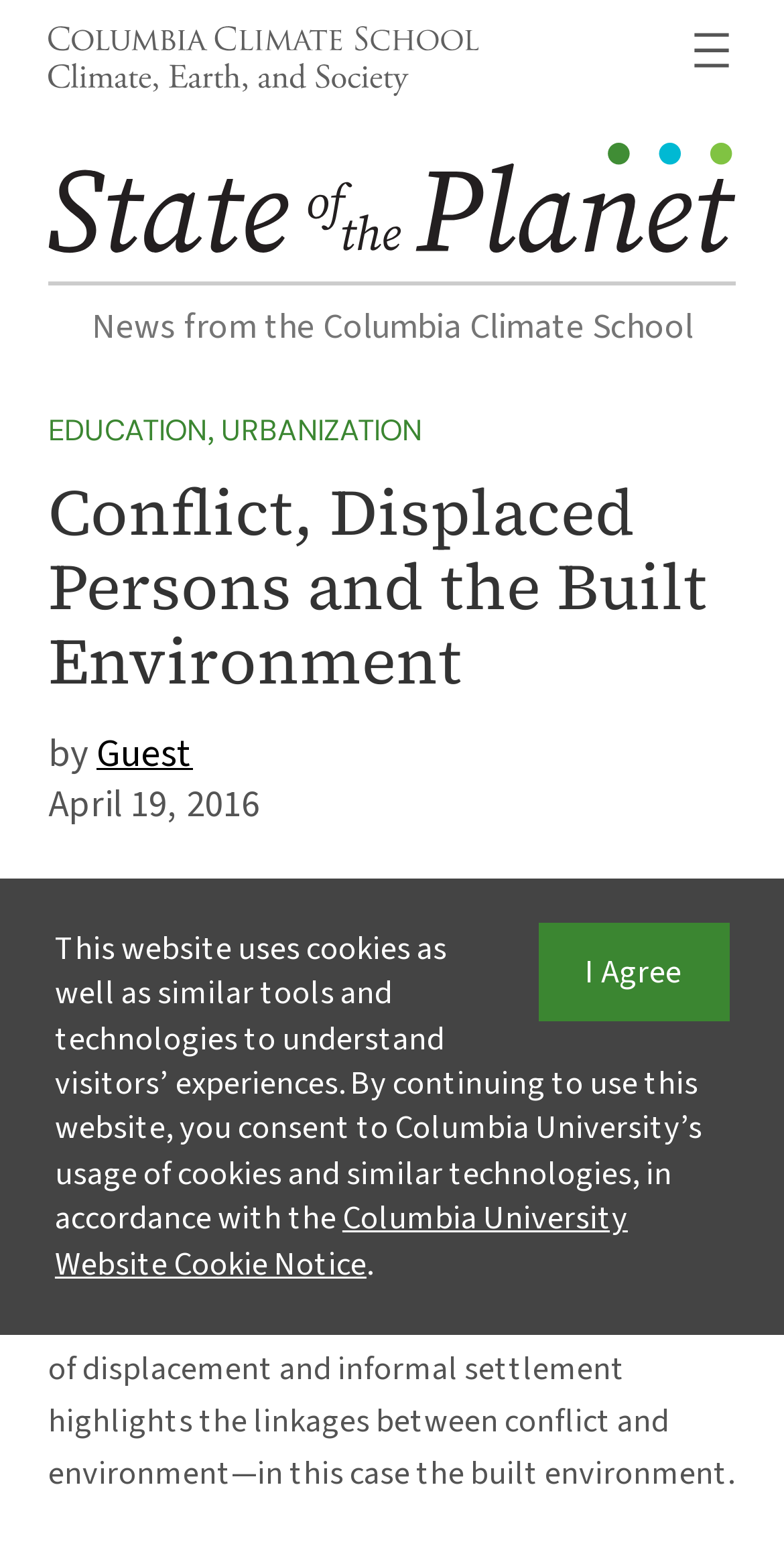What is the date of the article?
Your answer should be a single word or phrase derived from the screenshot.

April 19, 2016